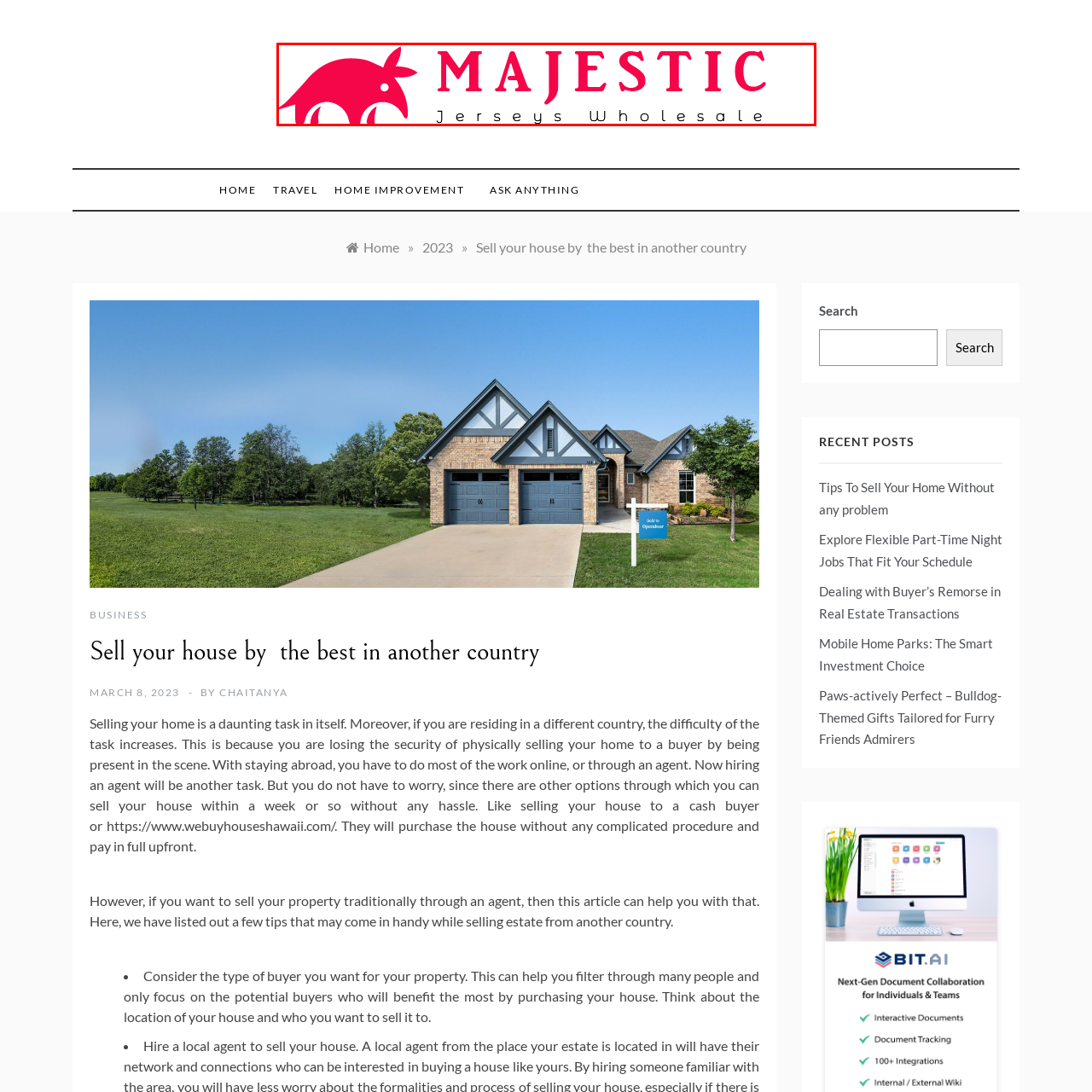Generate a comprehensive caption for the image that is marked by the red border.

The image features the vibrant logo for "Majestic Jerseys Wholesale," prominently showcasing the word "MAJESTIC" in a bold pink font, alongside a playful illustration of a rhinoceros, symbolizing strength and uniqueness. Below the main text, the words "Jerseys Wholesale" are presented in a sleek, black font, emphasizing the core business of providing wholesale jerseys. This visually striking logo effectively conveys the brand's identity, blending playful design with a sense of professionalism, making it an eye-catching element for the company's online presence.